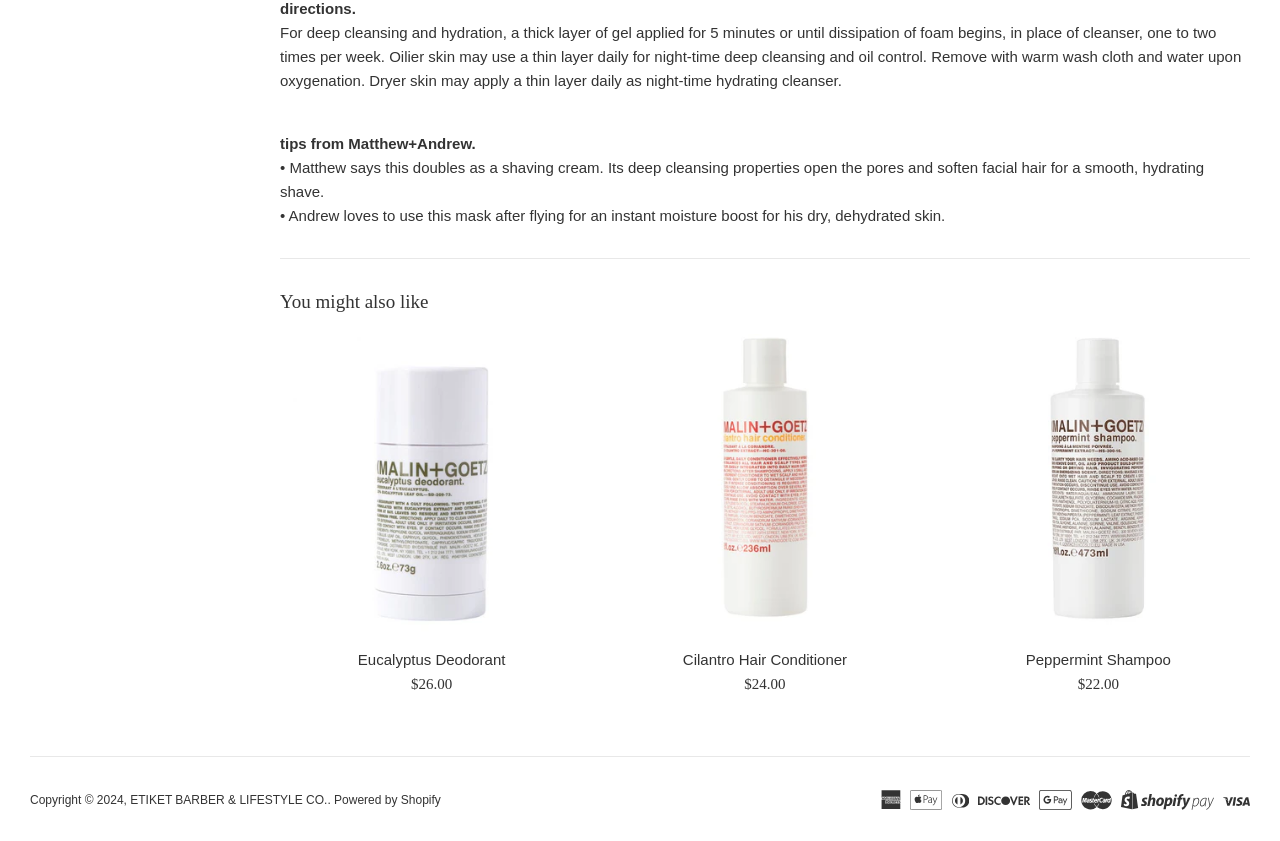Please determine the bounding box coordinates of the element to click in order to execute the following instruction: "Go to the Shopify website". The coordinates should be four float numbers between 0 and 1, specified as [left, top, right, bottom].

[0.261, 0.943, 0.344, 0.959]